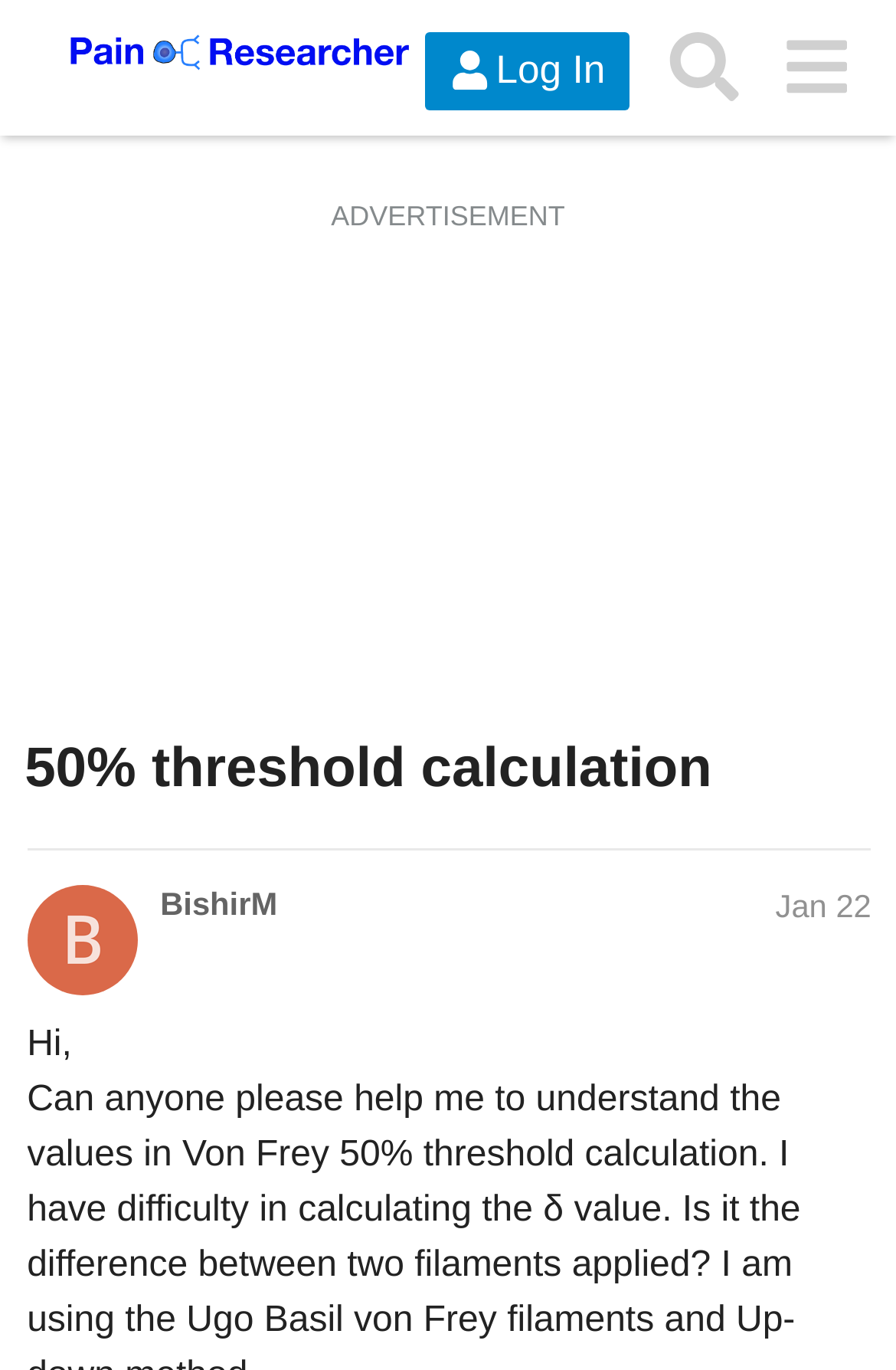Select the bounding box coordinates of the element I need to click to carry out the following instruction: "Click the 'Log In' button".

[0.474, 0.023, 0.704, 0.08]